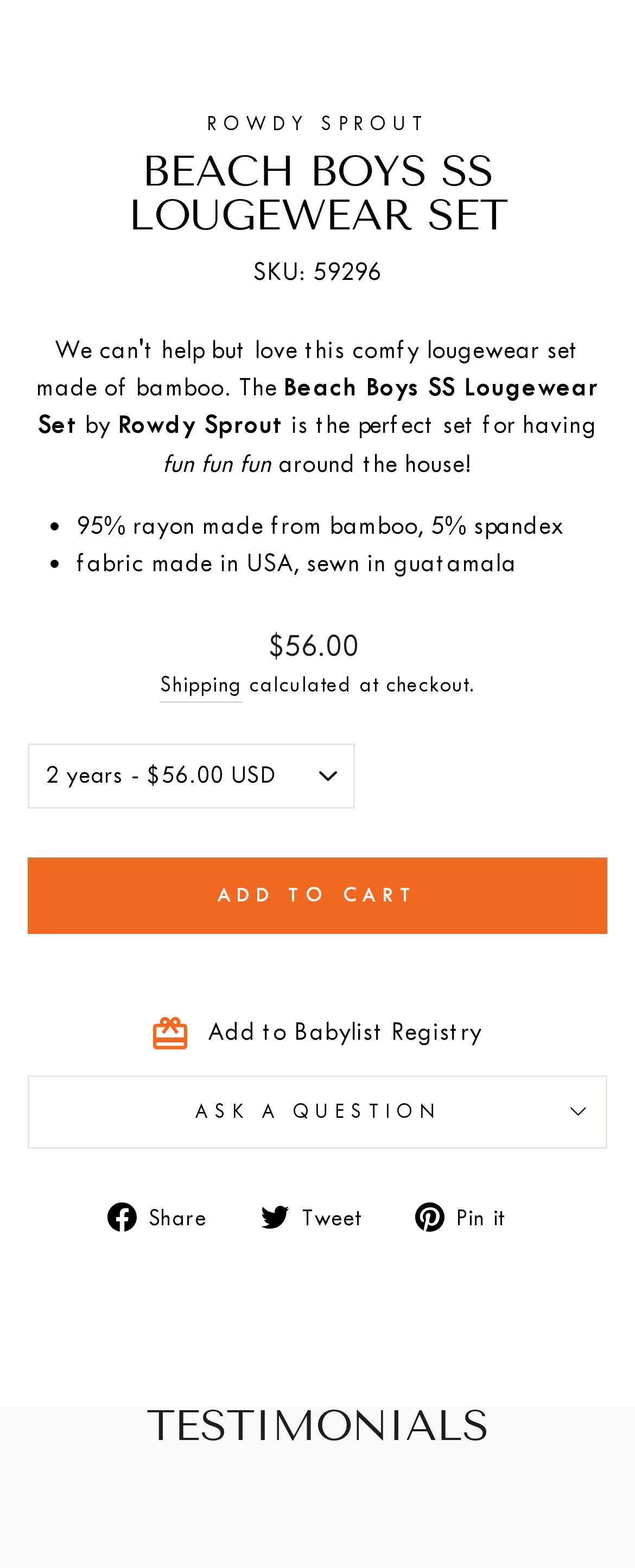Use the information in the screenshot to answer the question comprehensively: What is the brand of the product?

The brand of the product can be determined by looking at the text 'by Rowdy Sprout' which is located below the product name 'Beach Boys SS Lougewear Set'.